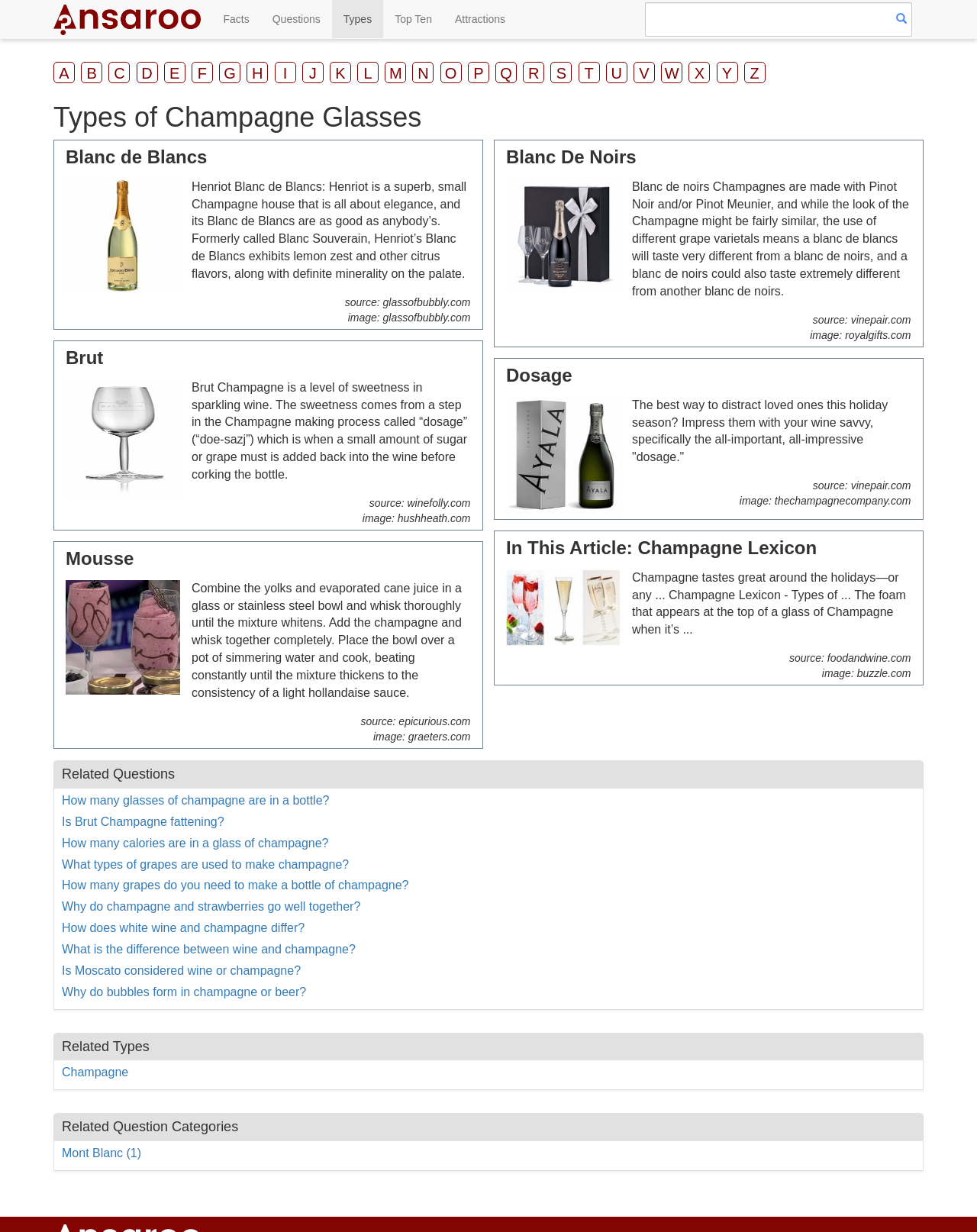Examine the image carefully and respond to the question with a detailed answer: 
What is the purpose of dosage in champagne making?

The purpose of dosage in champagne making is to add sweetness to the wine, which is done by adding a small amount of sugar or grape must back into the wine before corking the bottle.